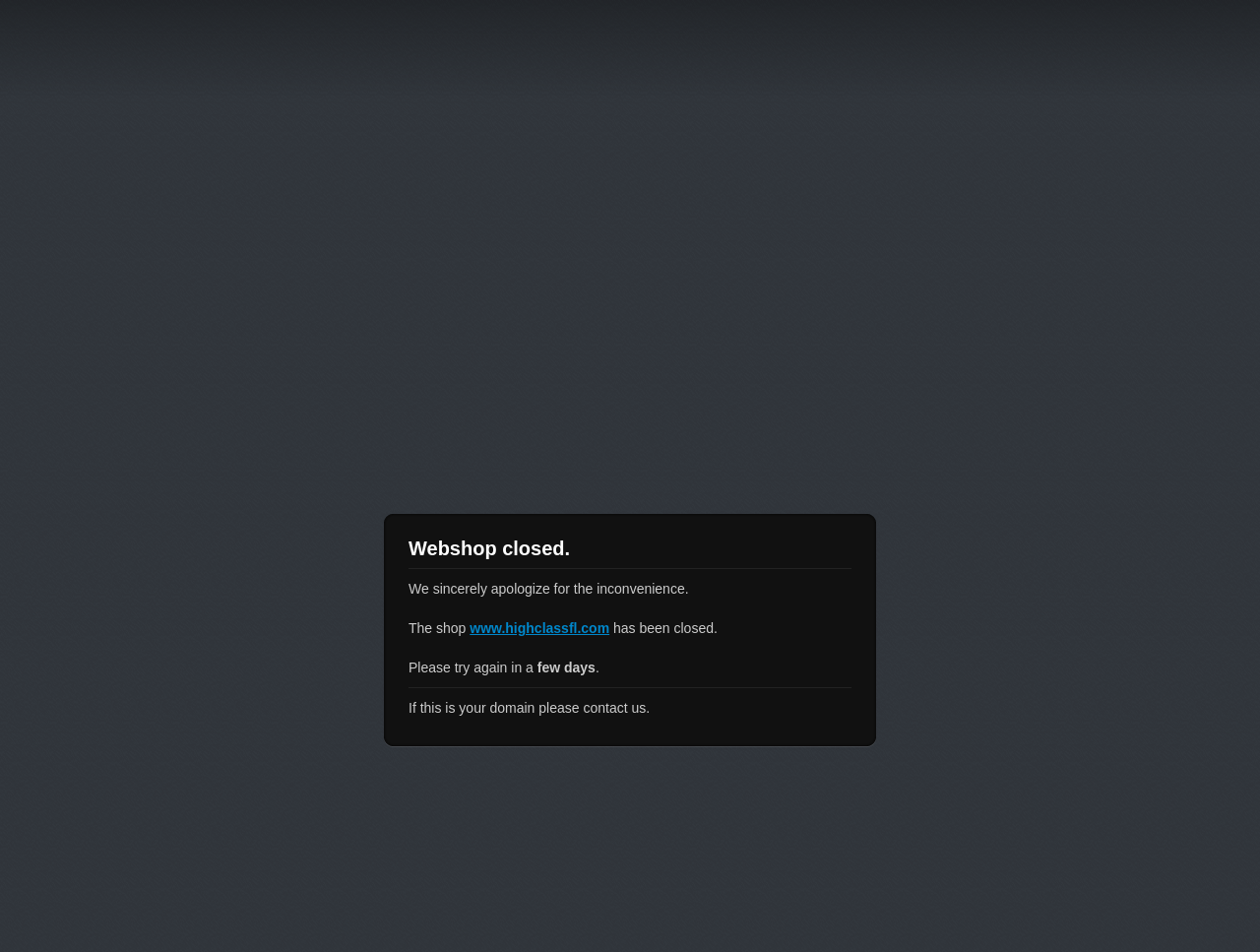What is the suggested action for the user?
Your answer should be a single word or phrase derived from the screenshot.

Try again in a few days